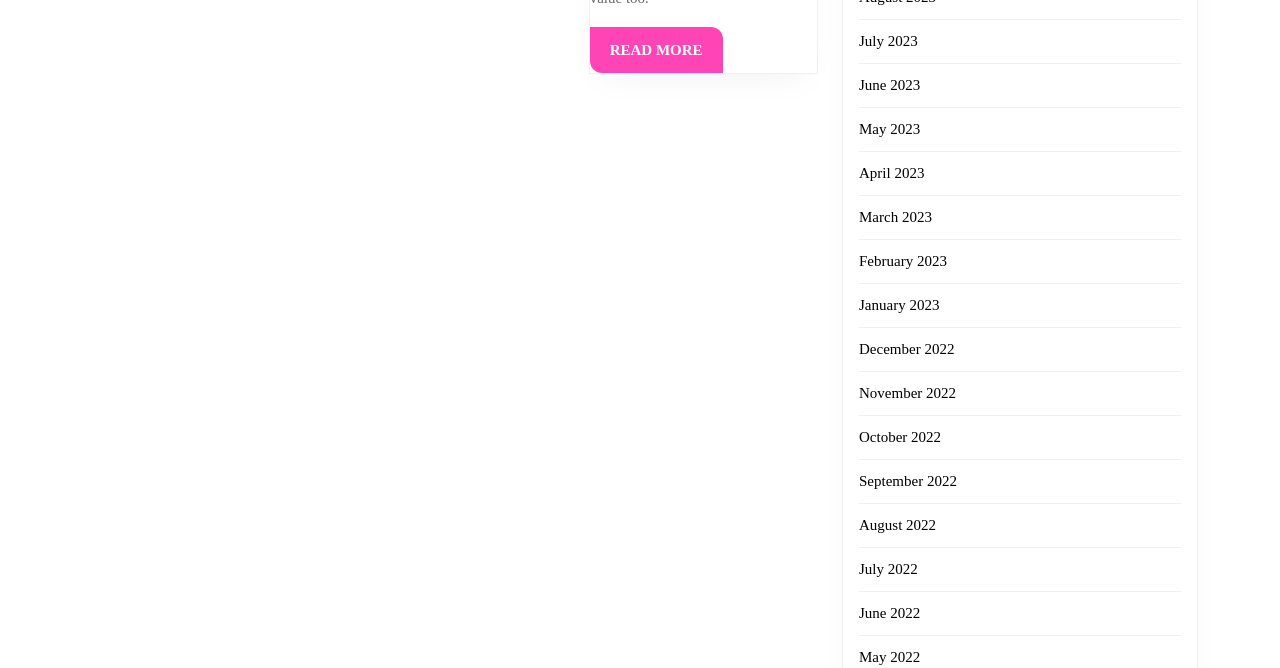Are the months listed in chronological order?
Kindly answer the question with as much detail as you can.

By examining the list of links, I can see that the months are listed in reverse chronological order, with the most recent month 'July 2023' first and the oldest month 'May 2022' last.